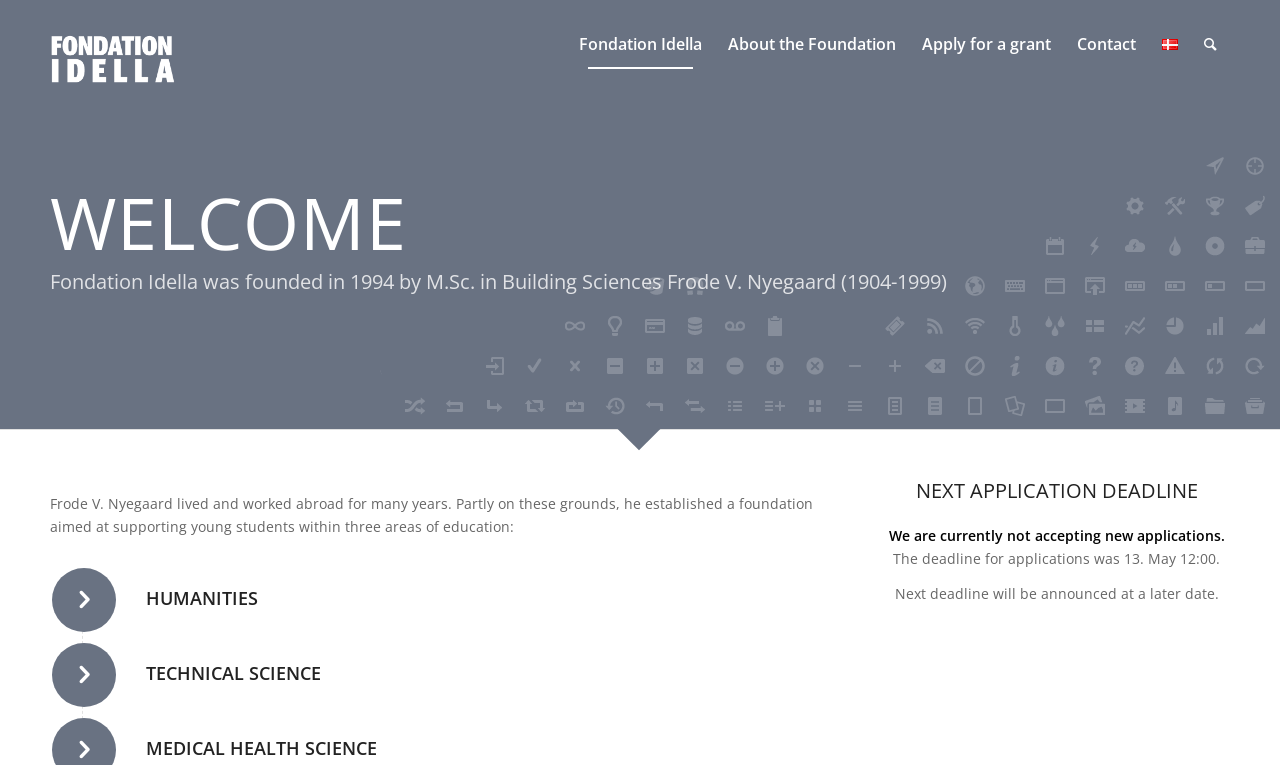Please determine the bounding box coordinates of the element's region to click in order to carry out the following instruction: "Get DIRECTIONS". The coordinates should be four float numbers between 0 and 1, i.e., [left, top, right, bottom].

None